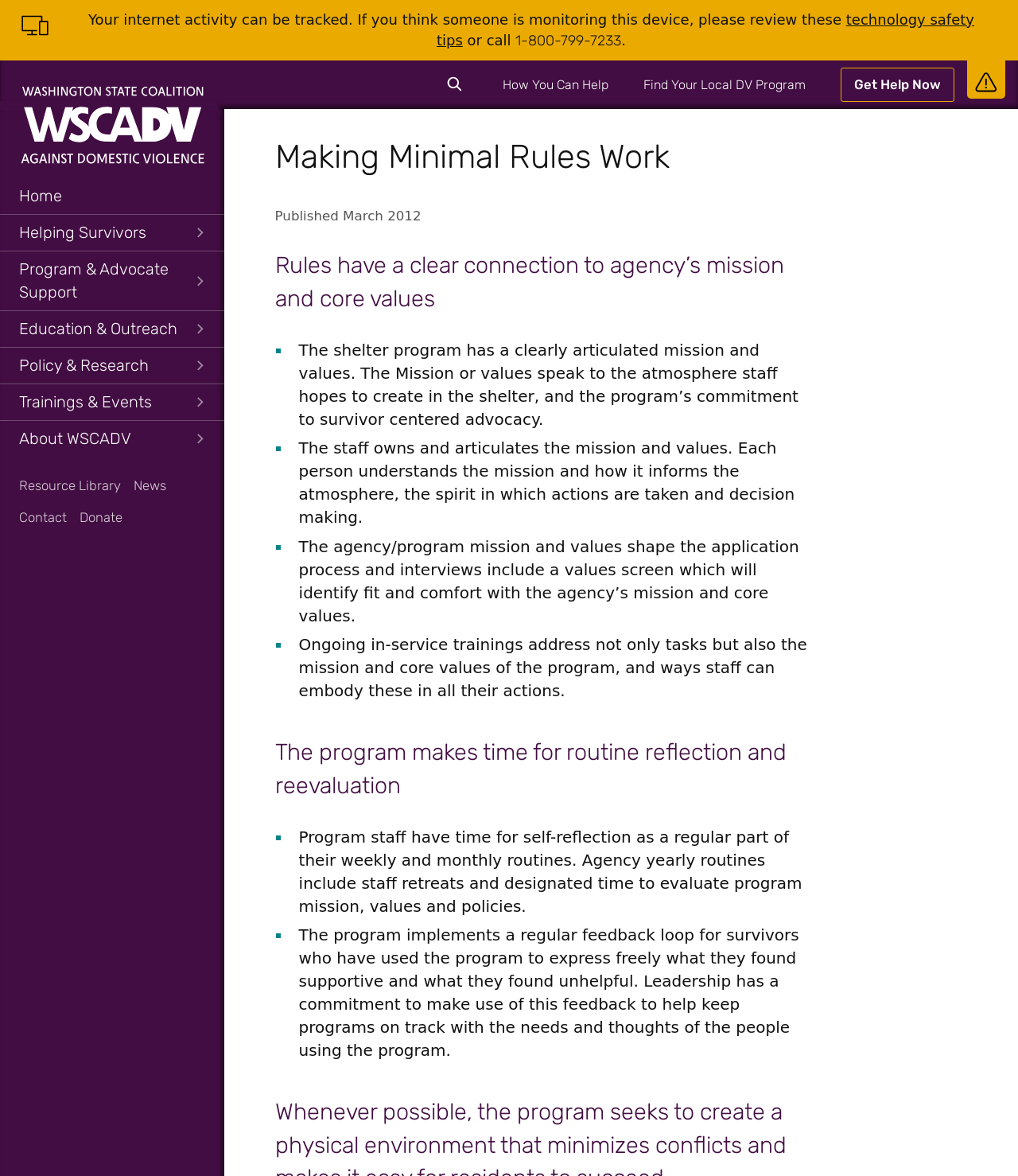What is the primary heading on this webpage?

Making Minimal Rules Work